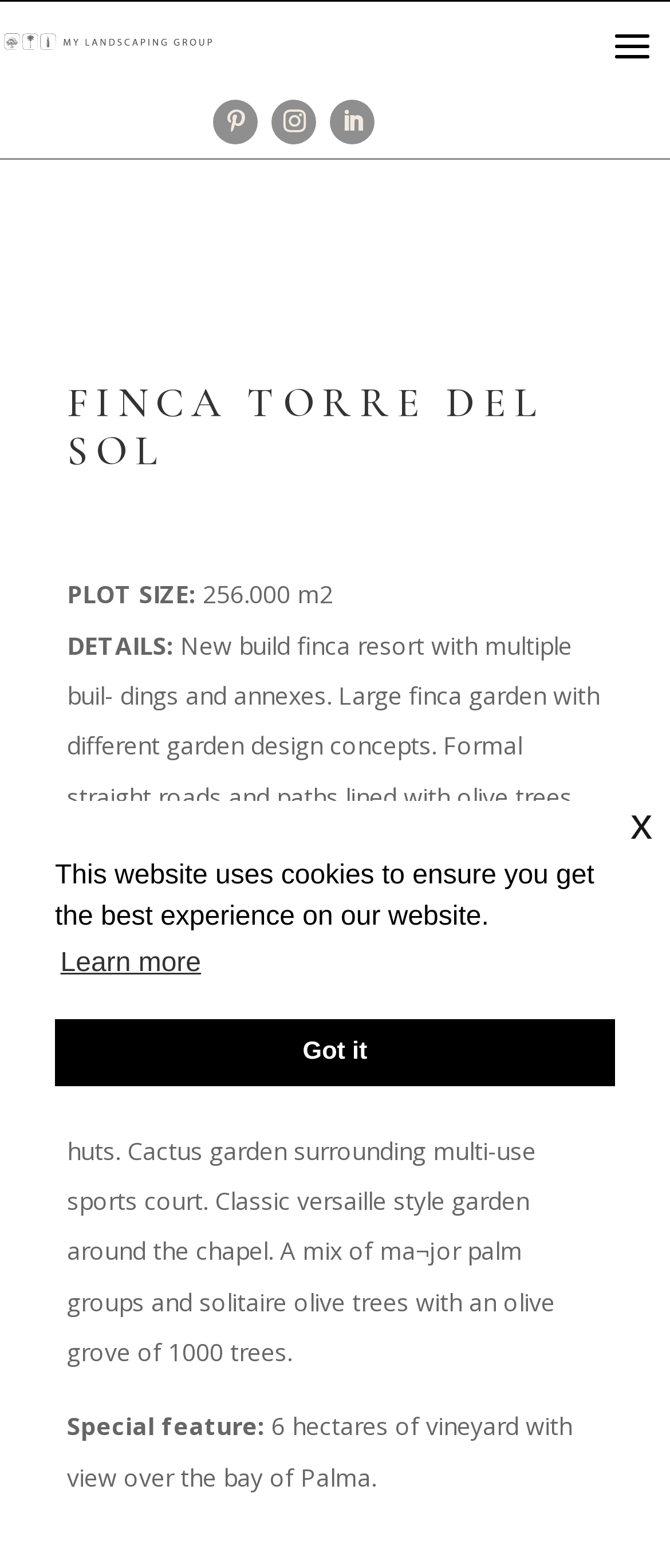Answer in one word or a short phrase: 
What is the plot size of Finca Torre del Sol?

256.000 m2